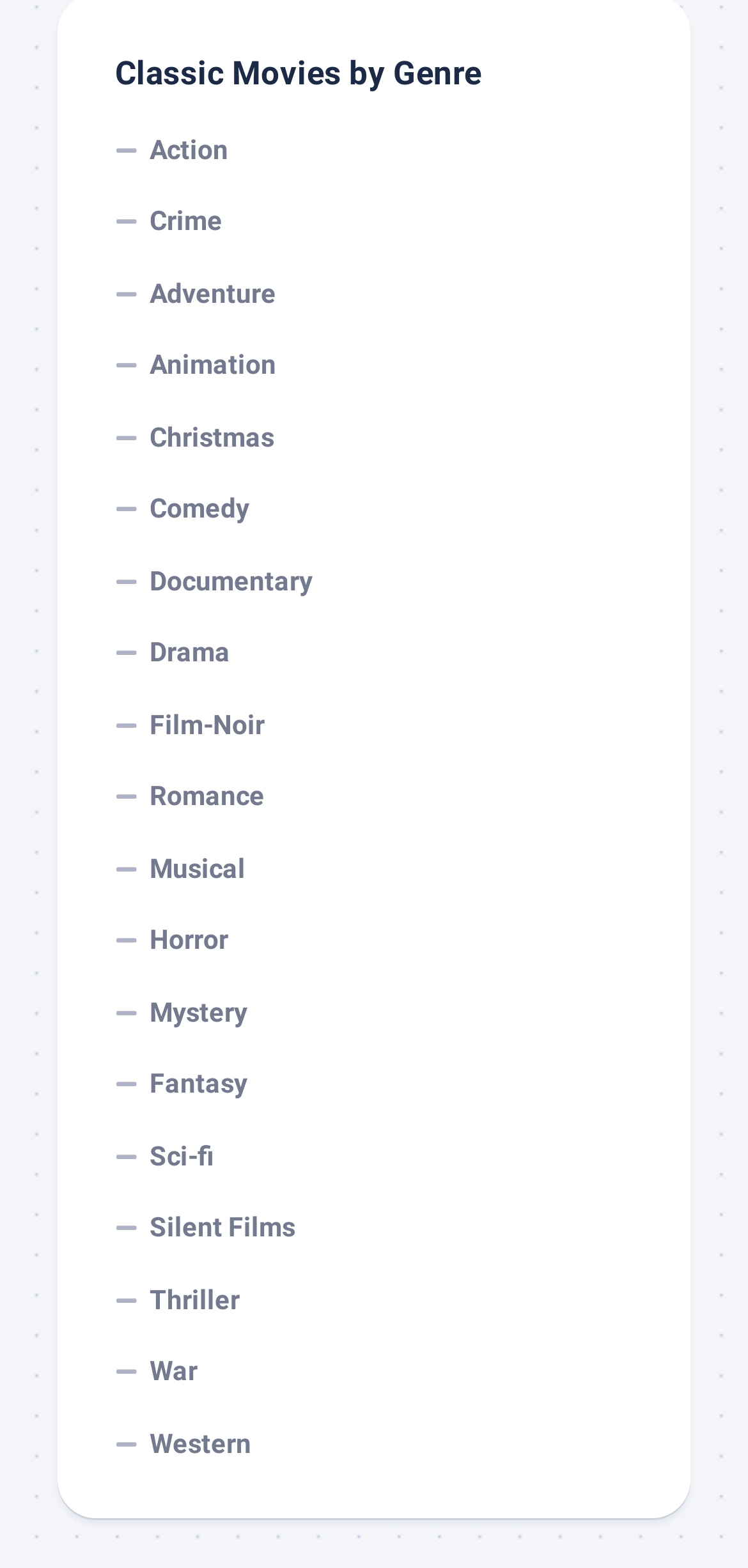How many movie genres are listed?
Provide a one-word or short-phrase answer based on the image.

20